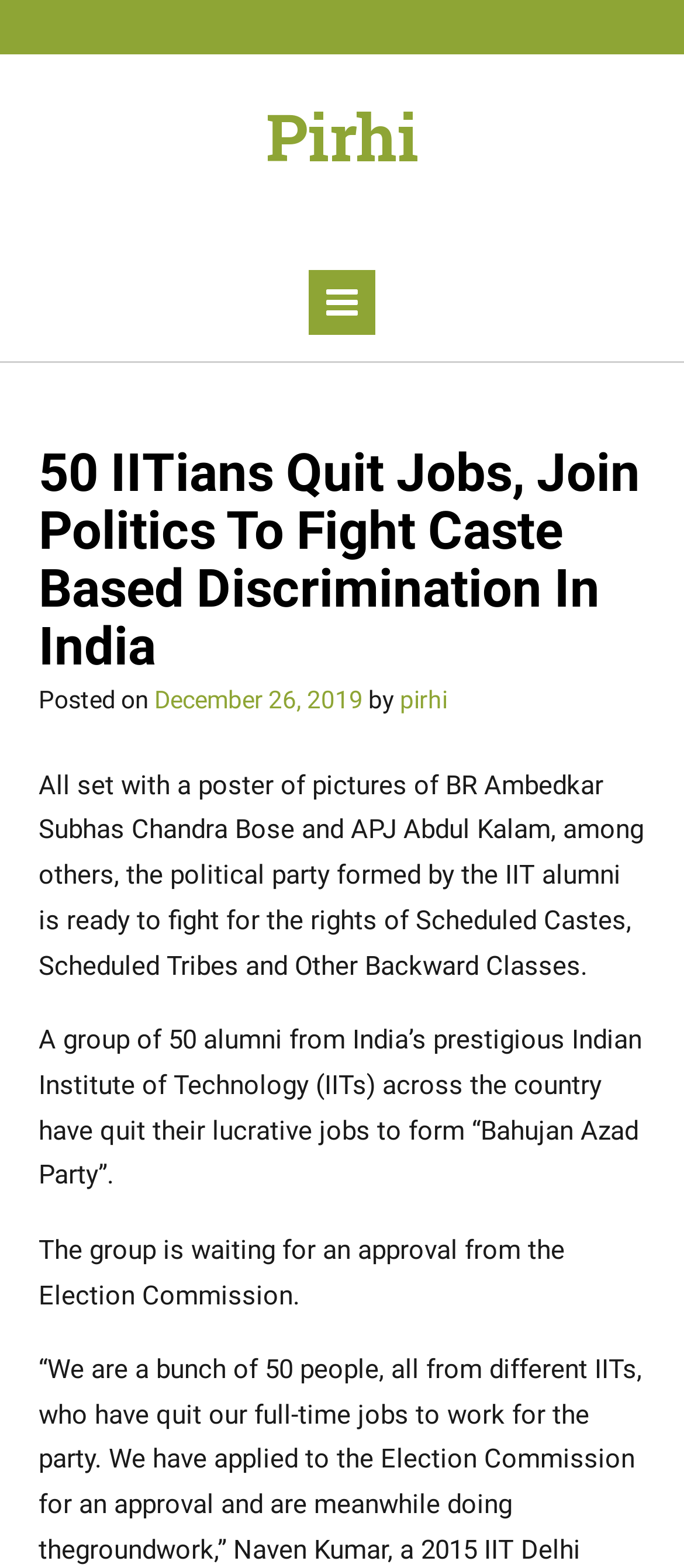Locate and extract the headline of this webpage.

50 IITians Quit Jobs, Join Politics To Fight Caste Based Discrimination In India